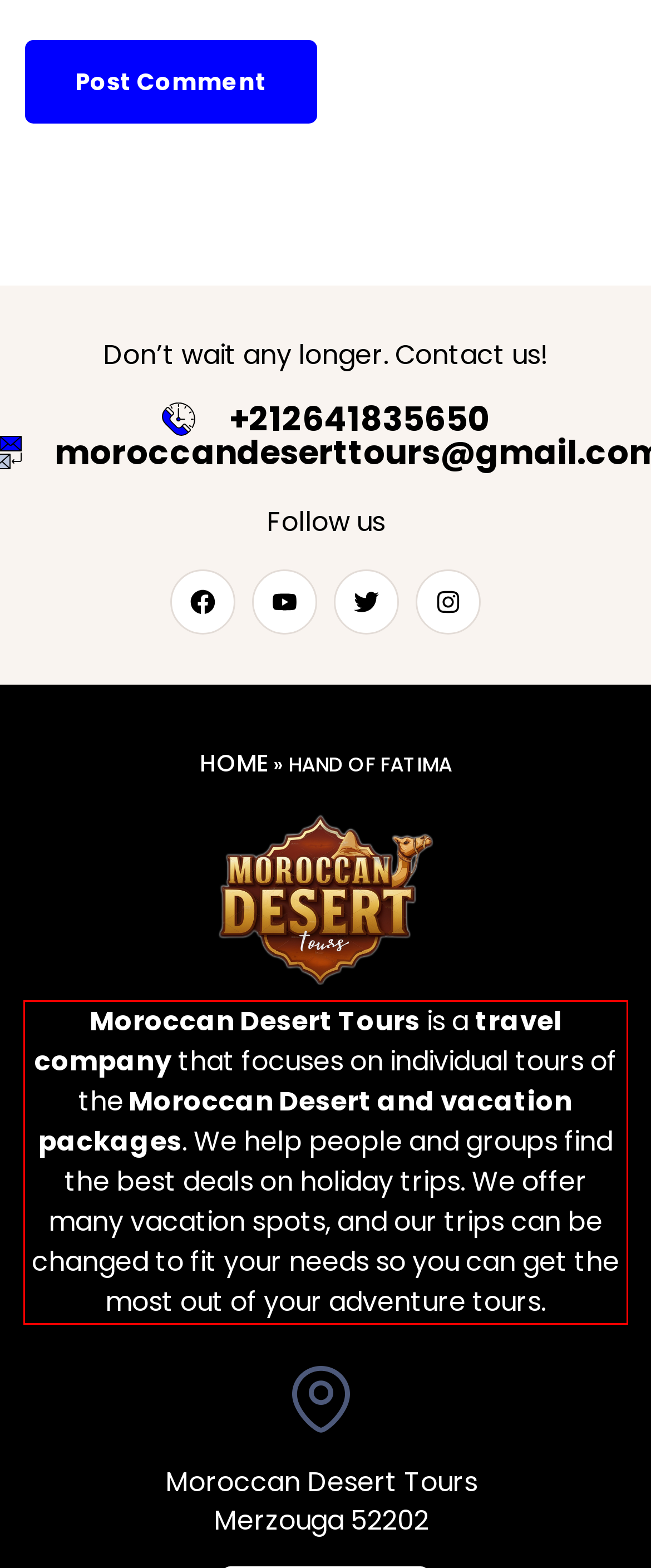You have a screenshot of a webpage, and there is a red bounding box around a UI element. Utilize OCR to extract the text within this red bounding box.

Moroccan Desert Tours is a travel company that focuses on individual tours of the Moroccan Desert and vacation packages. We help people and groups find the best deals on holiday trips. We offer many vacation spots, and our trips can be changed to fit your needs so you can get the most out of your adventure tours.